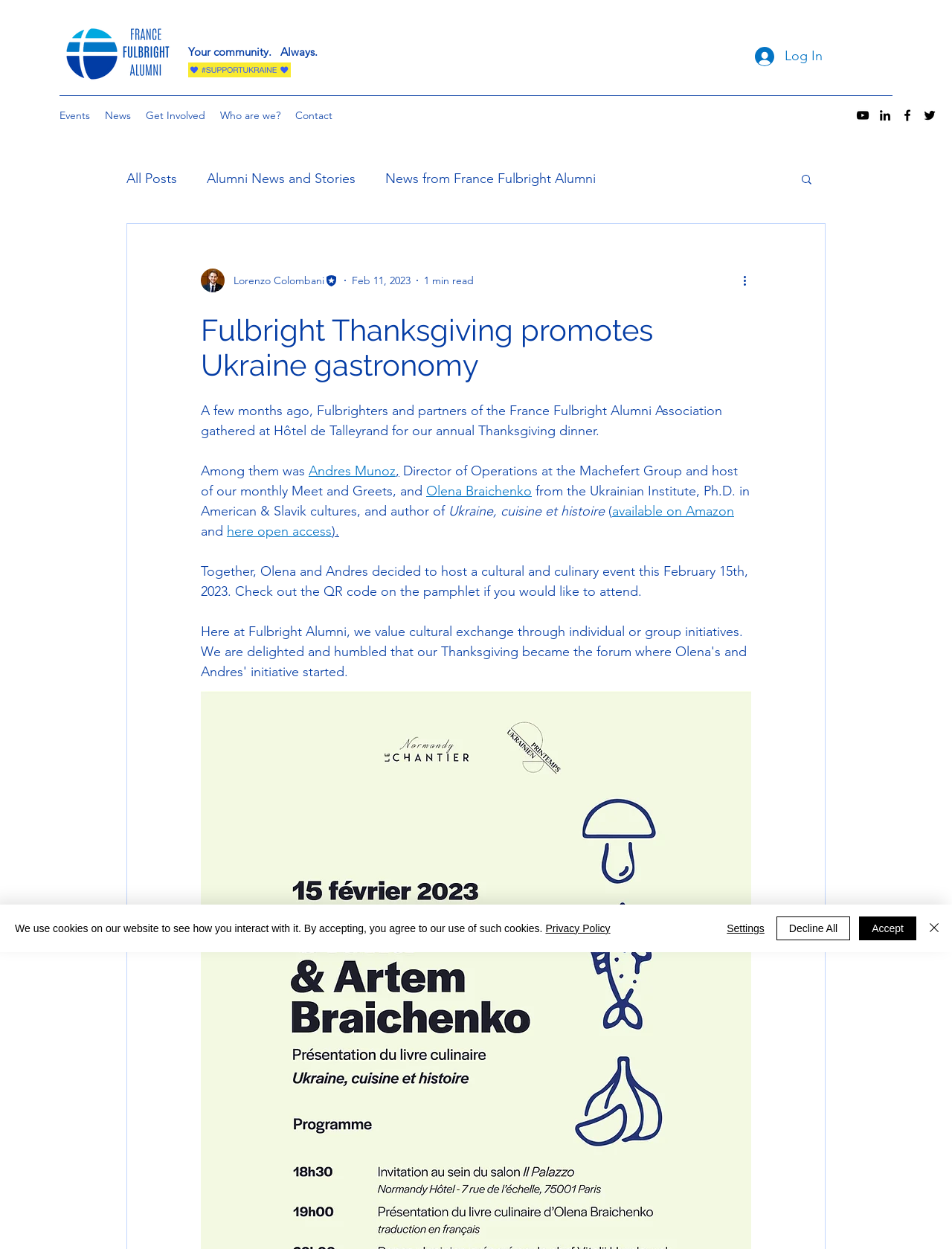Please give the bounding box coordinates of the area that should be clicked to fulfill the following instruction: "Go to the Events page". The coordinates should be in the format of four float numbers from 0 to 1, i.e., [left, top, right, bottom].

[0.055, 0.083, 0.102, 0.101]